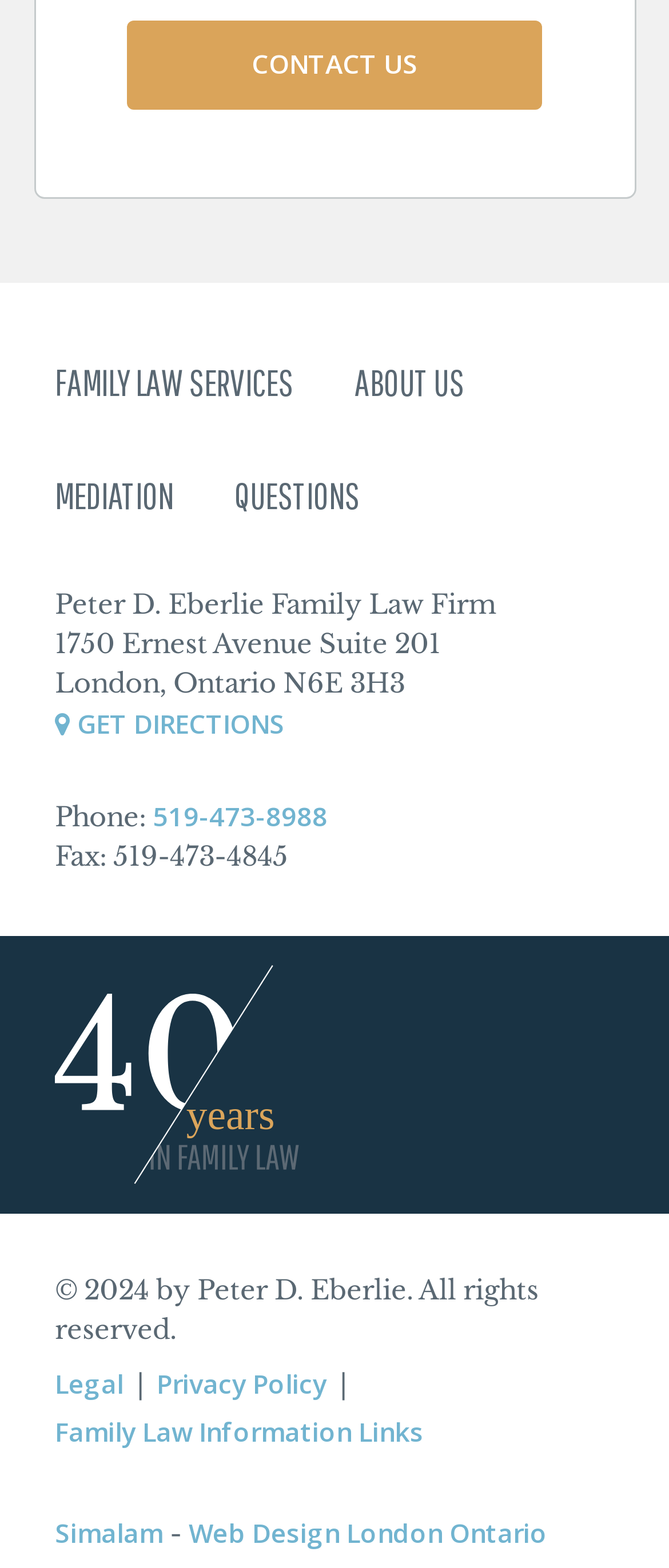What is the phone number of the law firm?
Based on the screenshot, provide your answer in one word or phrase.

519-473-8988